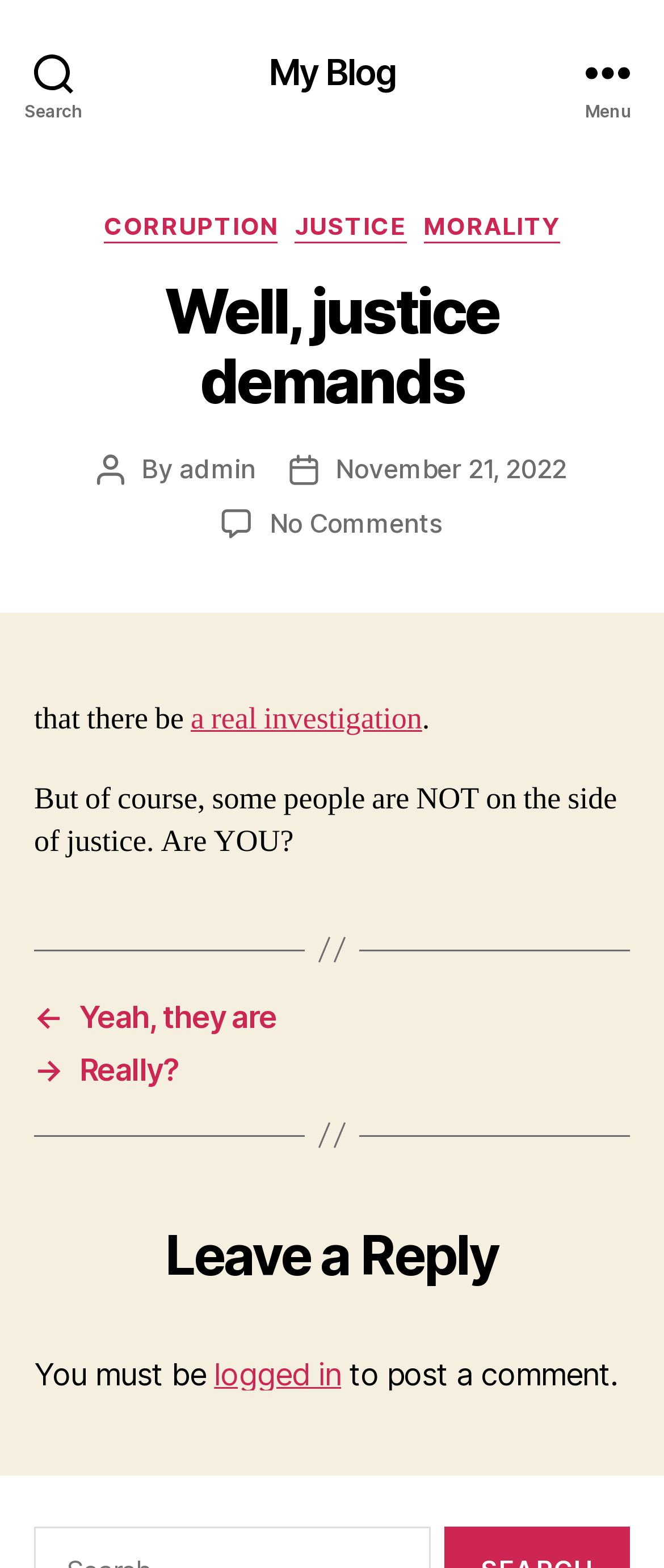What is the purpose of the 'Leave a Reply' section?
Look at the screenshot and give a one-word or phrase answer.

To post a comment